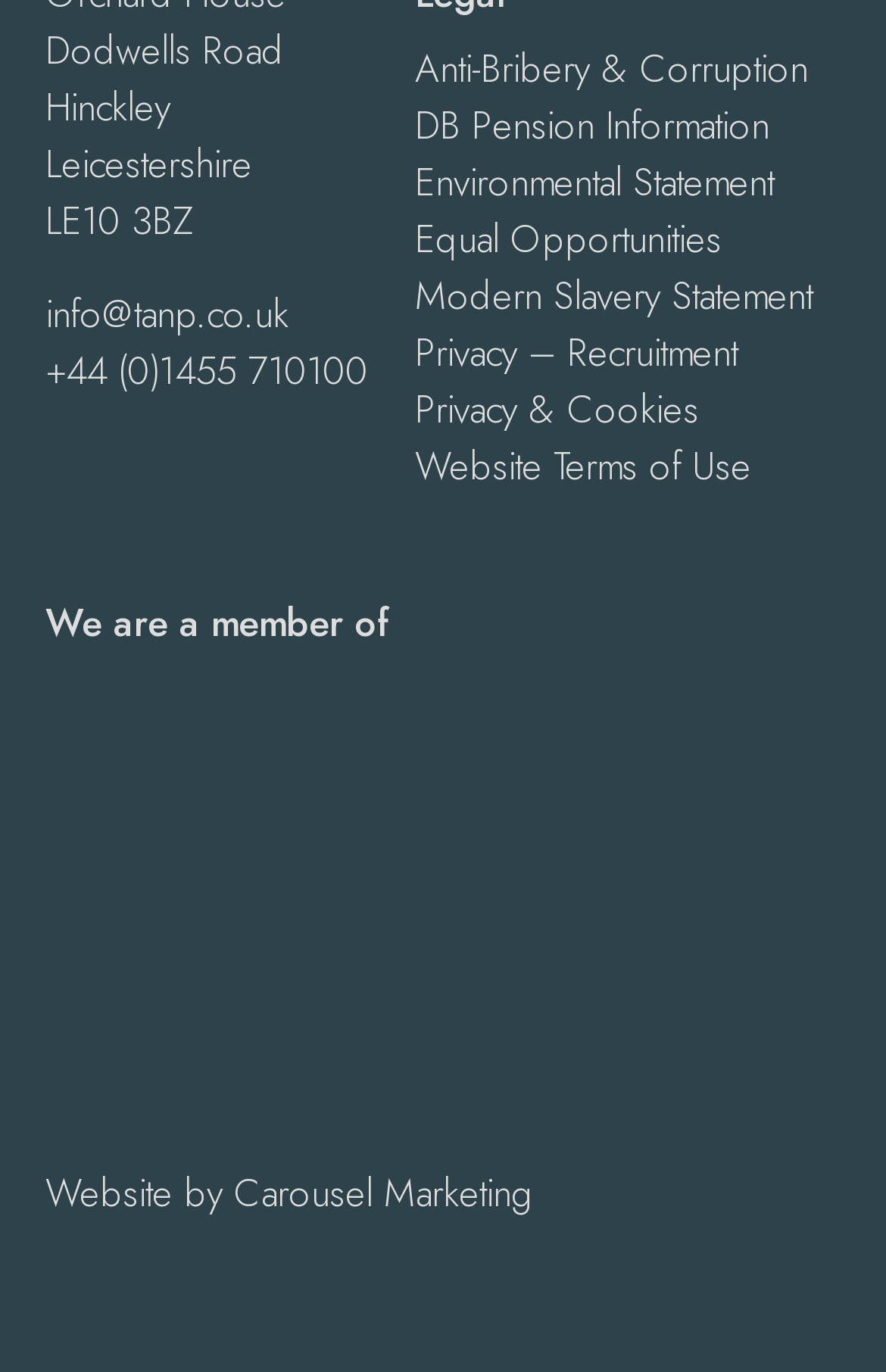Please find the bounding box coordinates of the element's region to be clicked to carry out this instruction: "Check the website terms of use".

[0.468, 0.319, 0.847, 0.359]